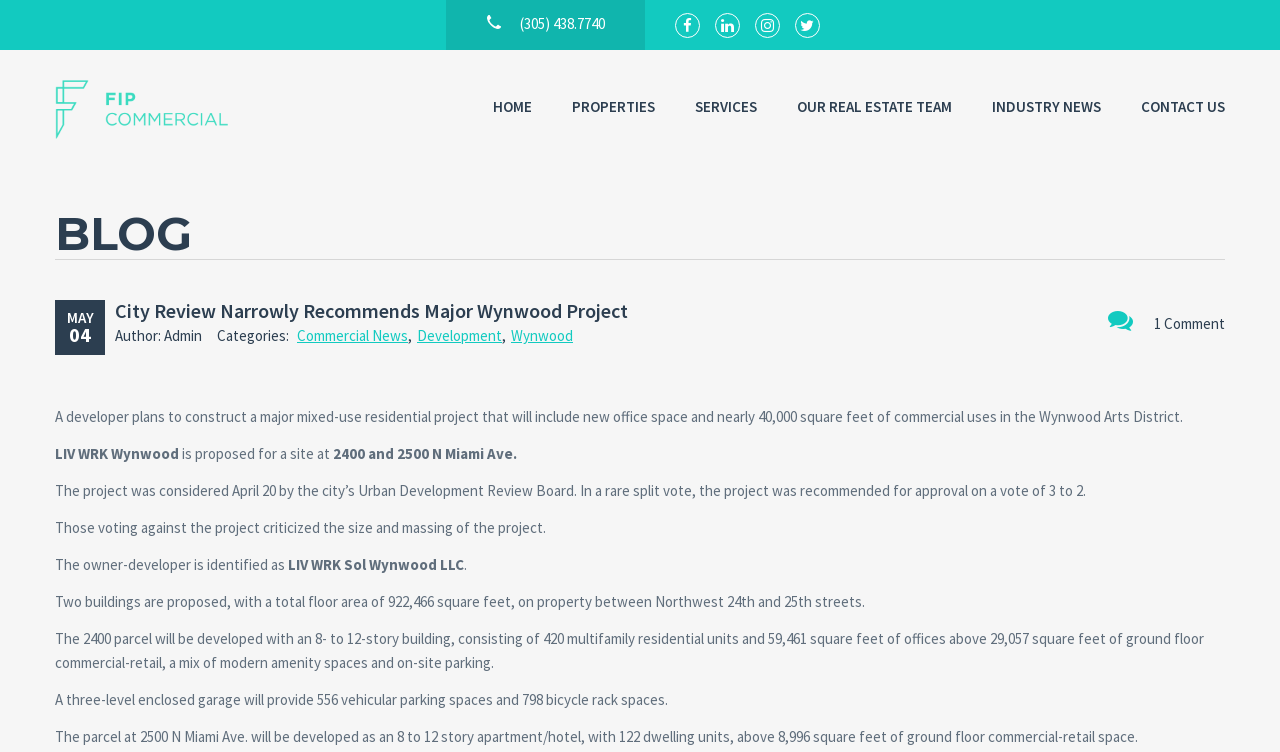Find the bounding box coordinates of the clickable area required to complete the following action: "Call the phone number".

[0.348, 0.0, 0.504, 0.041]